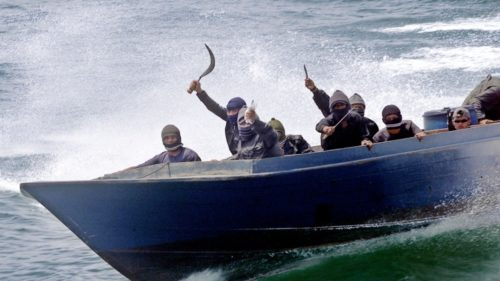Create a detailed narrative that captures the essence of the image.

The image depicts a high-speed boat, likely involved in a piracy incident, with several masked individuals on board. These individuals are wielding weapons, including a curved knife, indicating their aggressive intent. The background shows turbulent waters, suggesting the boat is navigating choppy seas. This scene is likely connected to maritime security issues, reflecting growing concerns over piracy, particularly in regions like the Gulf of Guinea, which has experienced a significant rise in crew kidnappings and piracy incidents. The image starkly illustrates the threat posed by armed groups in maritime environments, aligning with reports of increased piracy activities noted in recent maritime news.